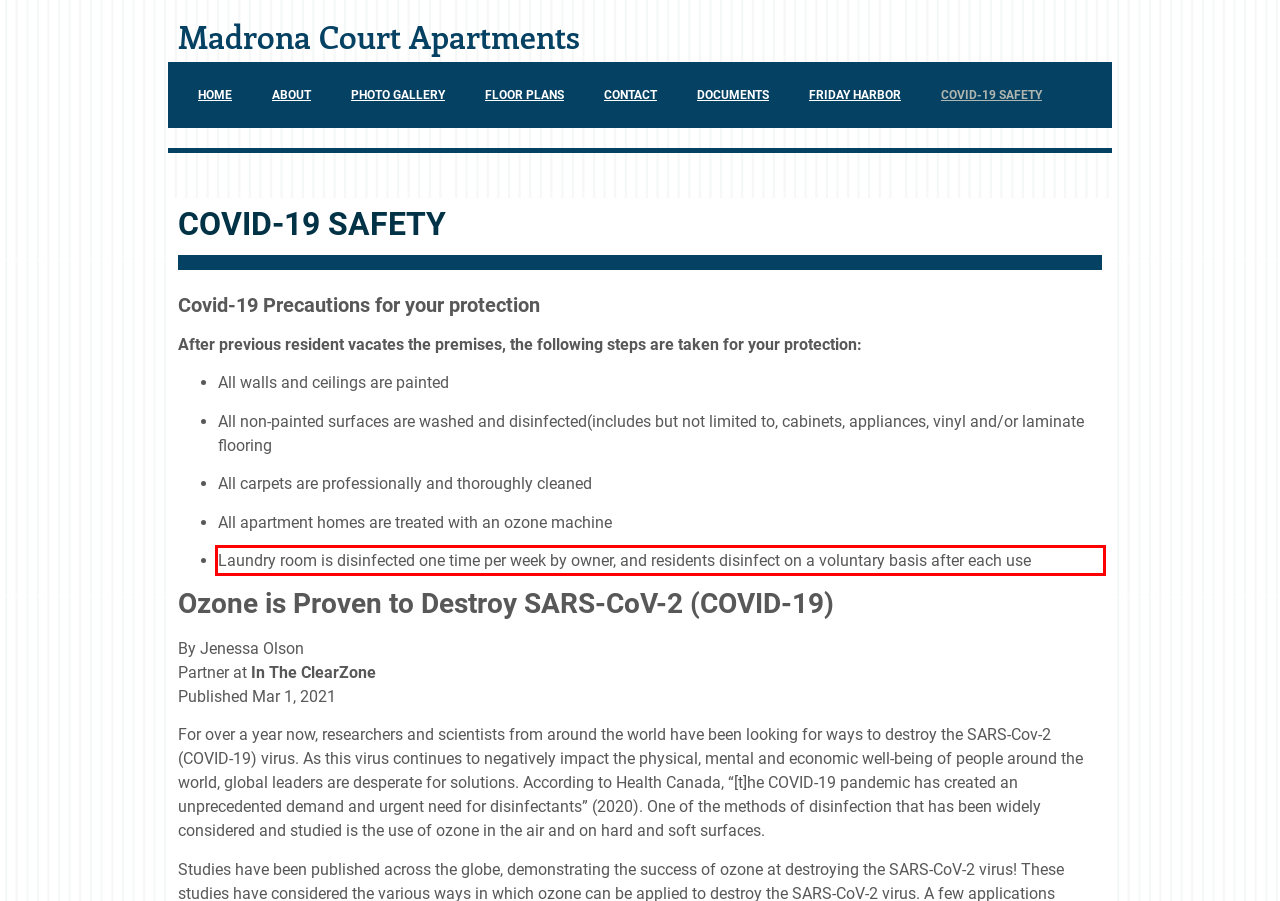You are given a screenshot showing a webpage with a red bounding box. Perform OCR to capture the text within the red bounding box.

Laundry room is disinfected one time per week by owner, and residents disinfect on a voluntary basis after each use